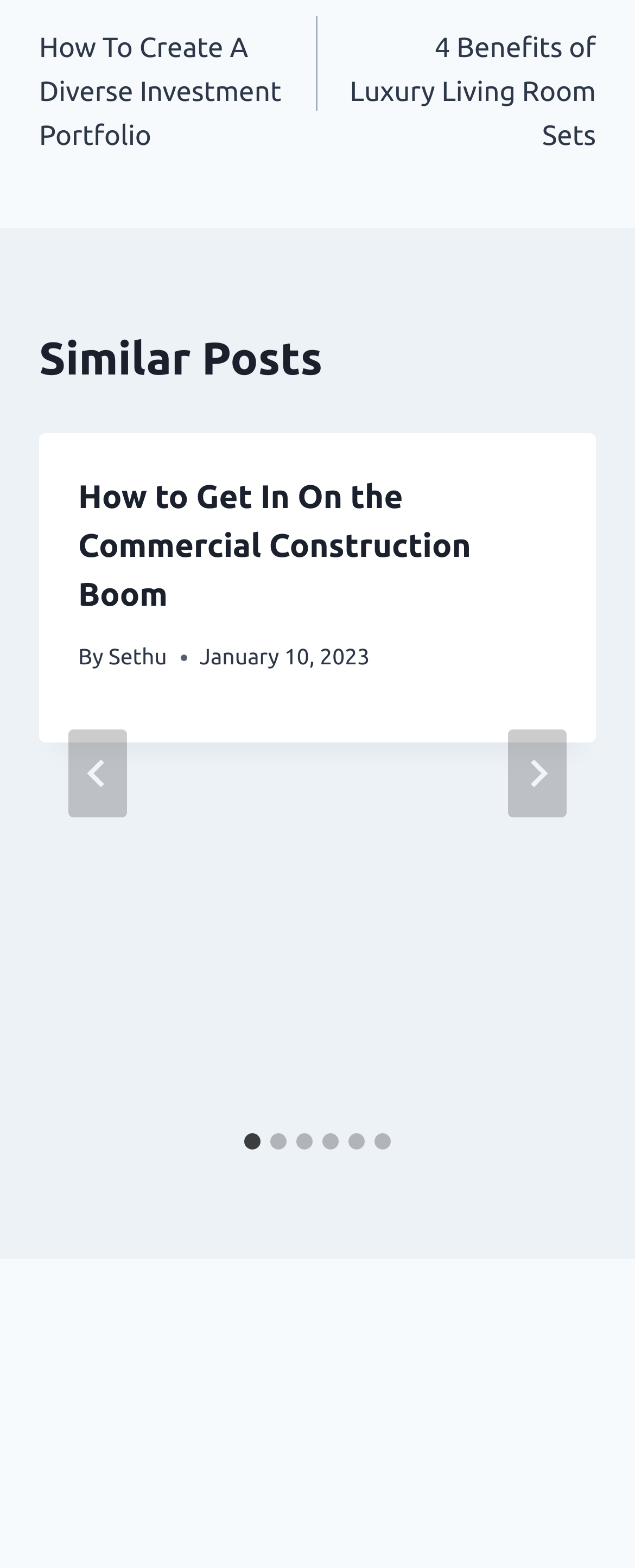Please give a succinct answer to the question in one word or phrase:
How many slides are there in the post?

6